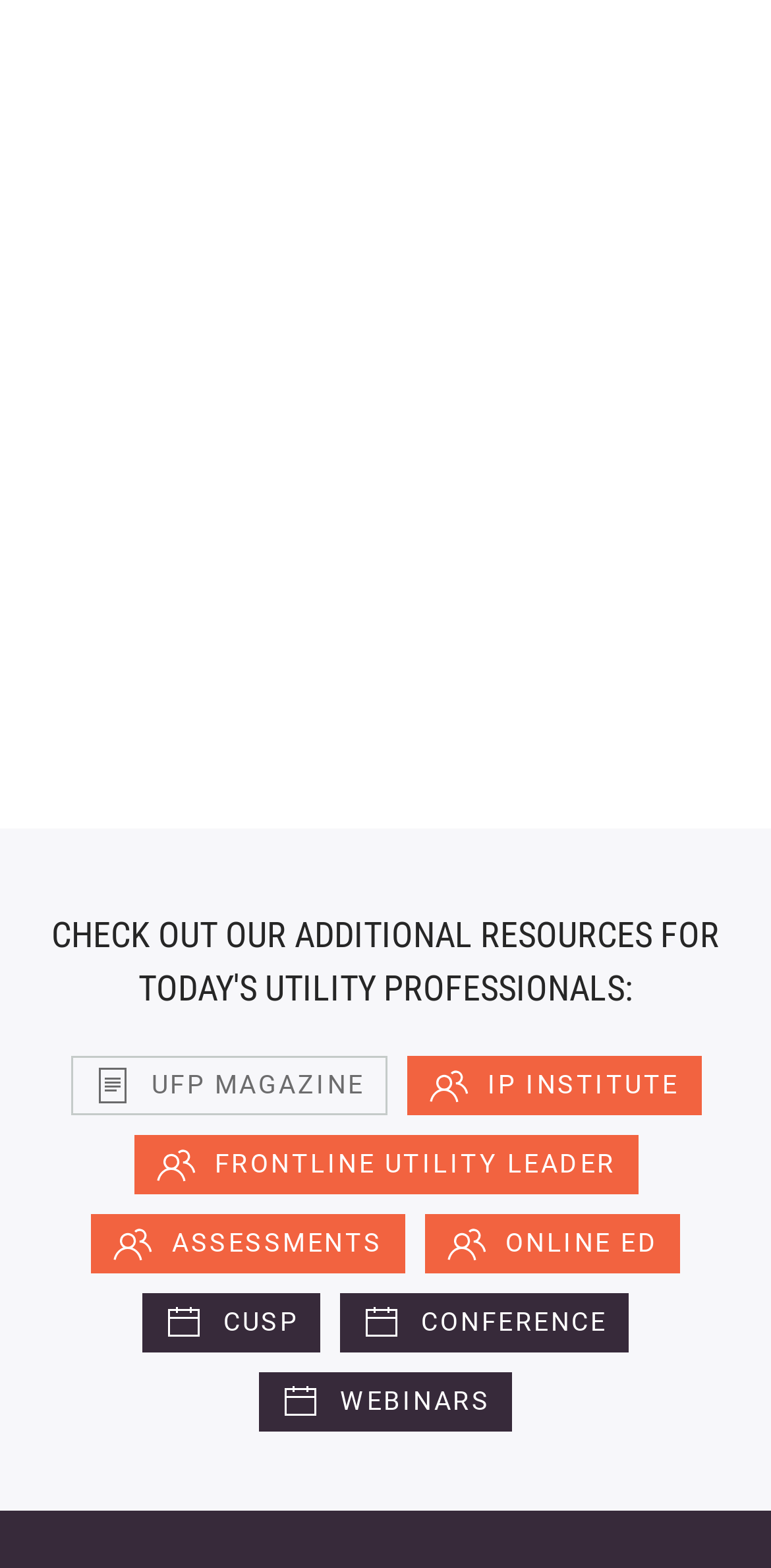How many links are available on this webpage?
Refer to the image and provide a one-word or short phrase answer.

12